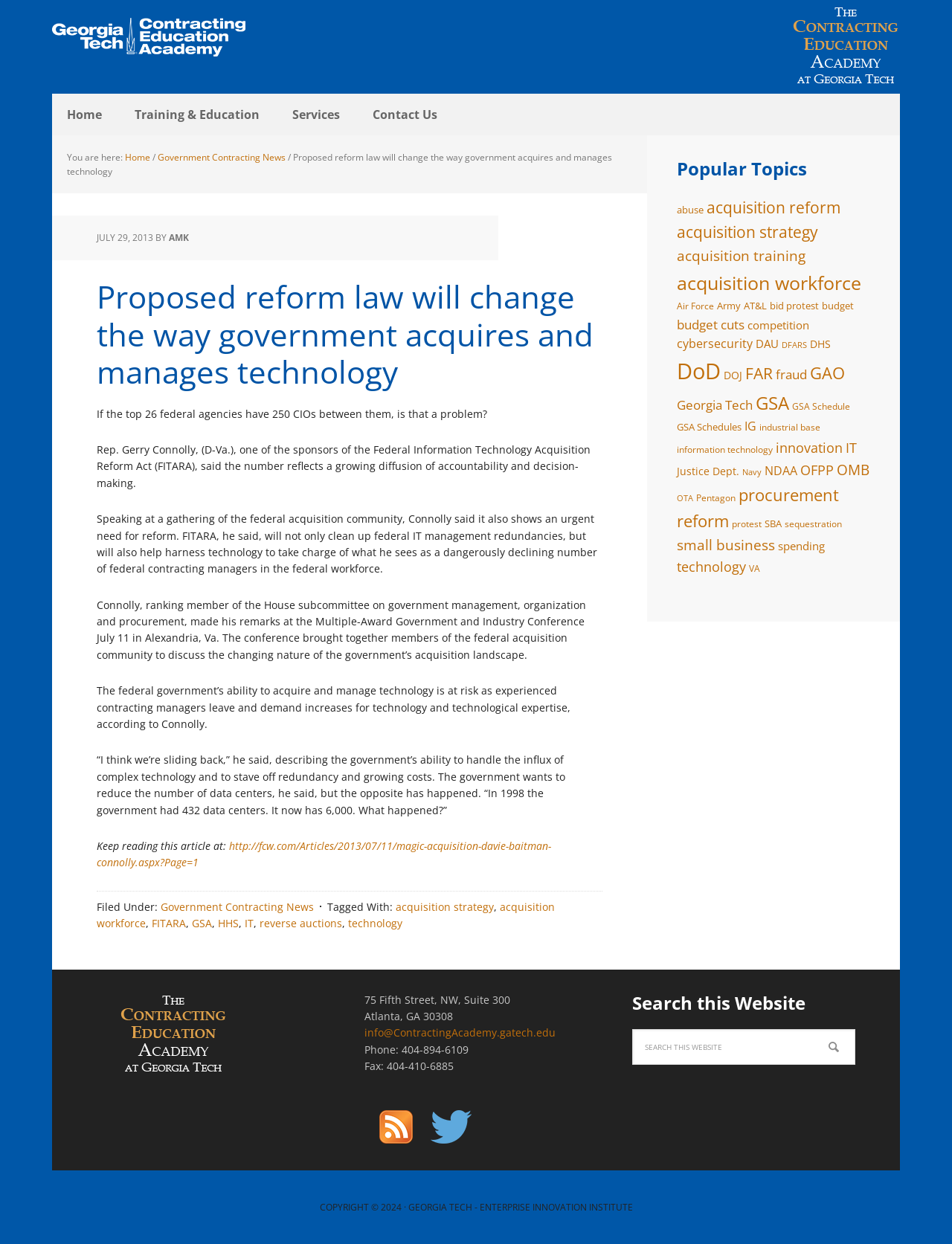Give a full account of the webpage's elements and their arrangement.

The webpage is about the Contracting Education Academy, with a focus on government contracting news. At the top, there is a logo of the Contracting Academy on the right side, and a navigation menu on the left side with links to "Home", "Training & Education", "Services", and "Contact Us". 

Below the navigation menu, there is a main content area that displays a news article titled "Proposed reform law will change the way government acquires and manages technology". The article is dated July 29, 2013, and is written by AMK. The content of the article discusses the Federal Information Technology Acquisition Reform Act (FITARA) and its impact on federal IT management.

On the right side of the main content area, there is a sidebar with a heading "Popular Topics" that lists various links to topics related to government contracting, such as acquisition reform, acquisition strategy, and cybersecurity. Each topic has a number of items associated with it, ranging from 86 to 1,037.

At the bottom of the page, there is a footer area that displays tags related to the article, including "acquisition strategy", "acquisition workforce", "FITARA", and others. There is also a link to continue reading the article on another website.